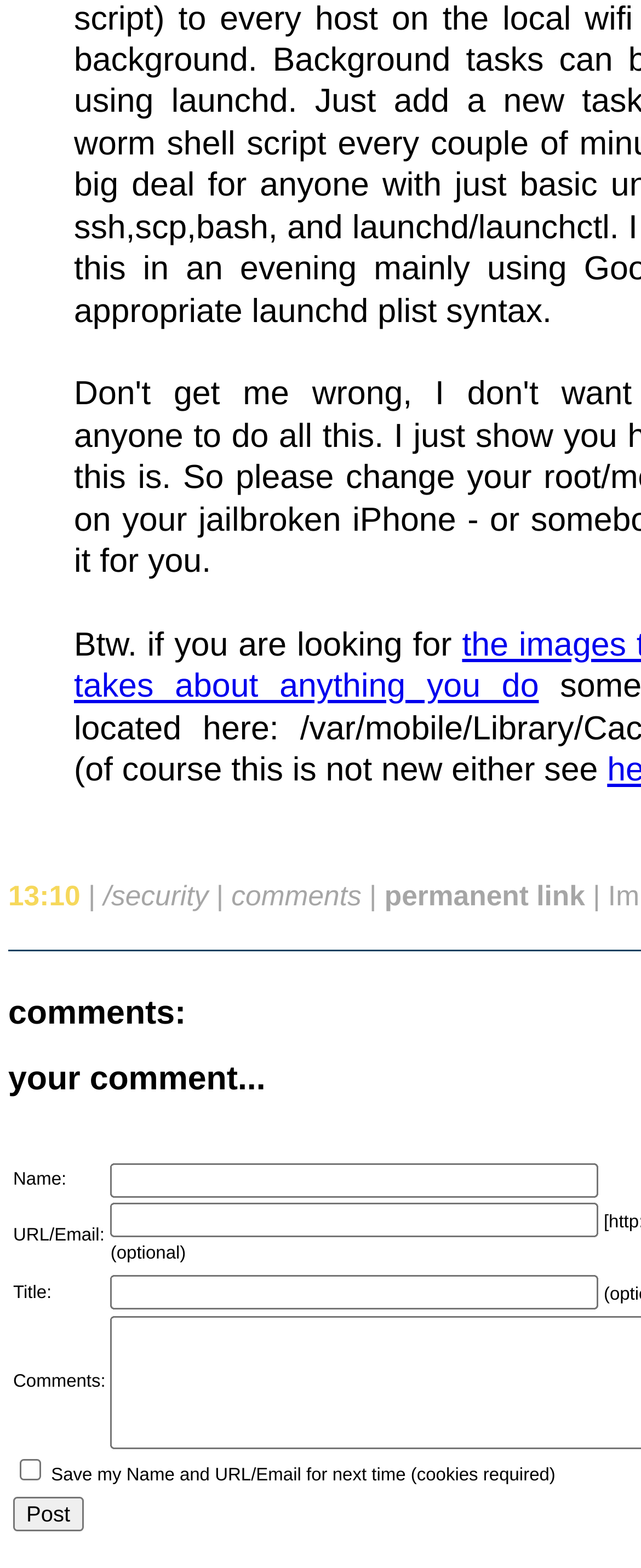Determine the bounding box coordinates for the region that must be clicked to execute the following instruction: "check the checkbox".

[0.031, 0.931, 0.064, 0.944]